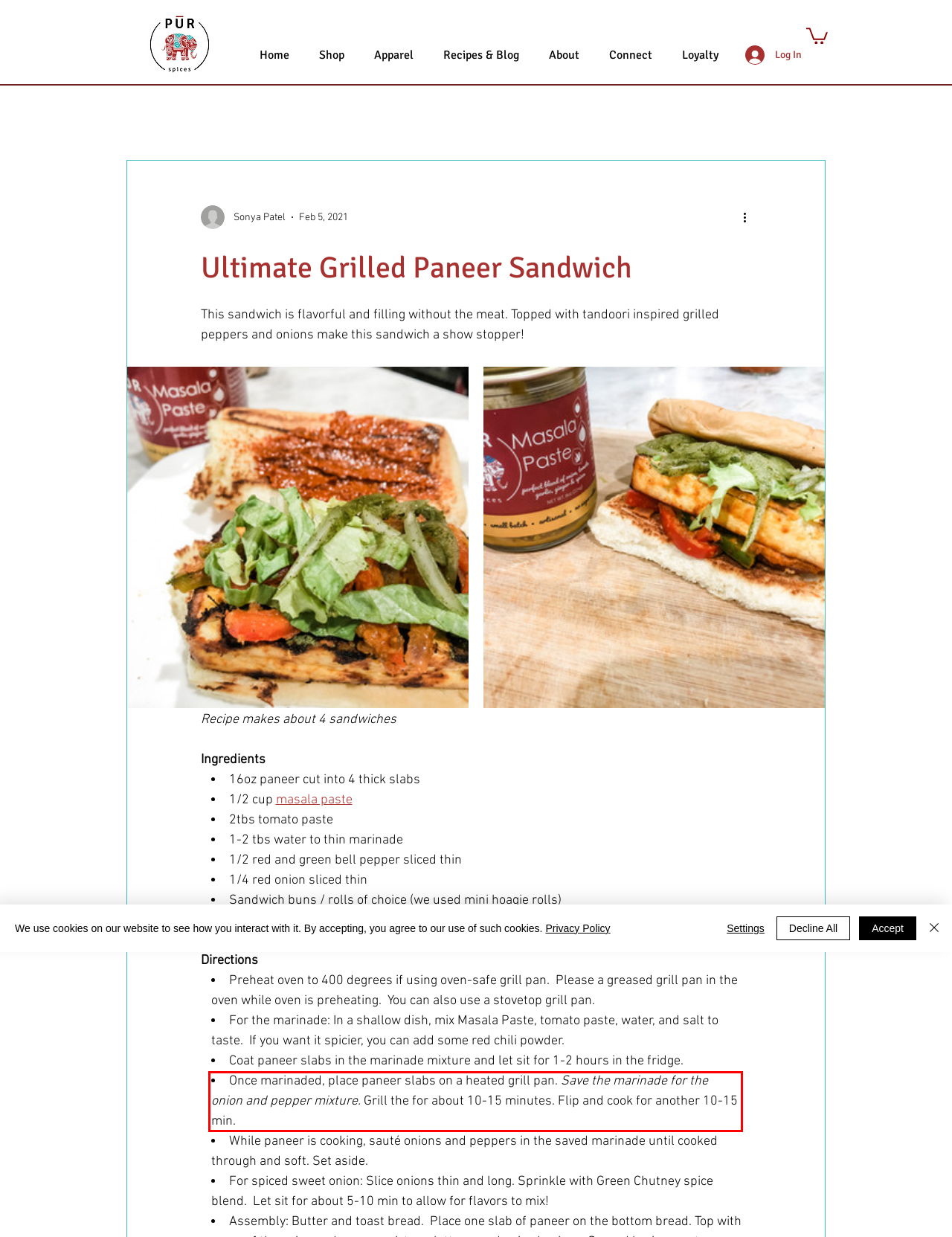Extract and provide the text found inside the red rectangle in the screenshot of the webpage.

Once marinaded, place paneer slabs on a heated grill pan. Save the marinade for the onion and pepper mixture. Grill the for about 10-15 minutes. Flip and cook for another 10-15 min.